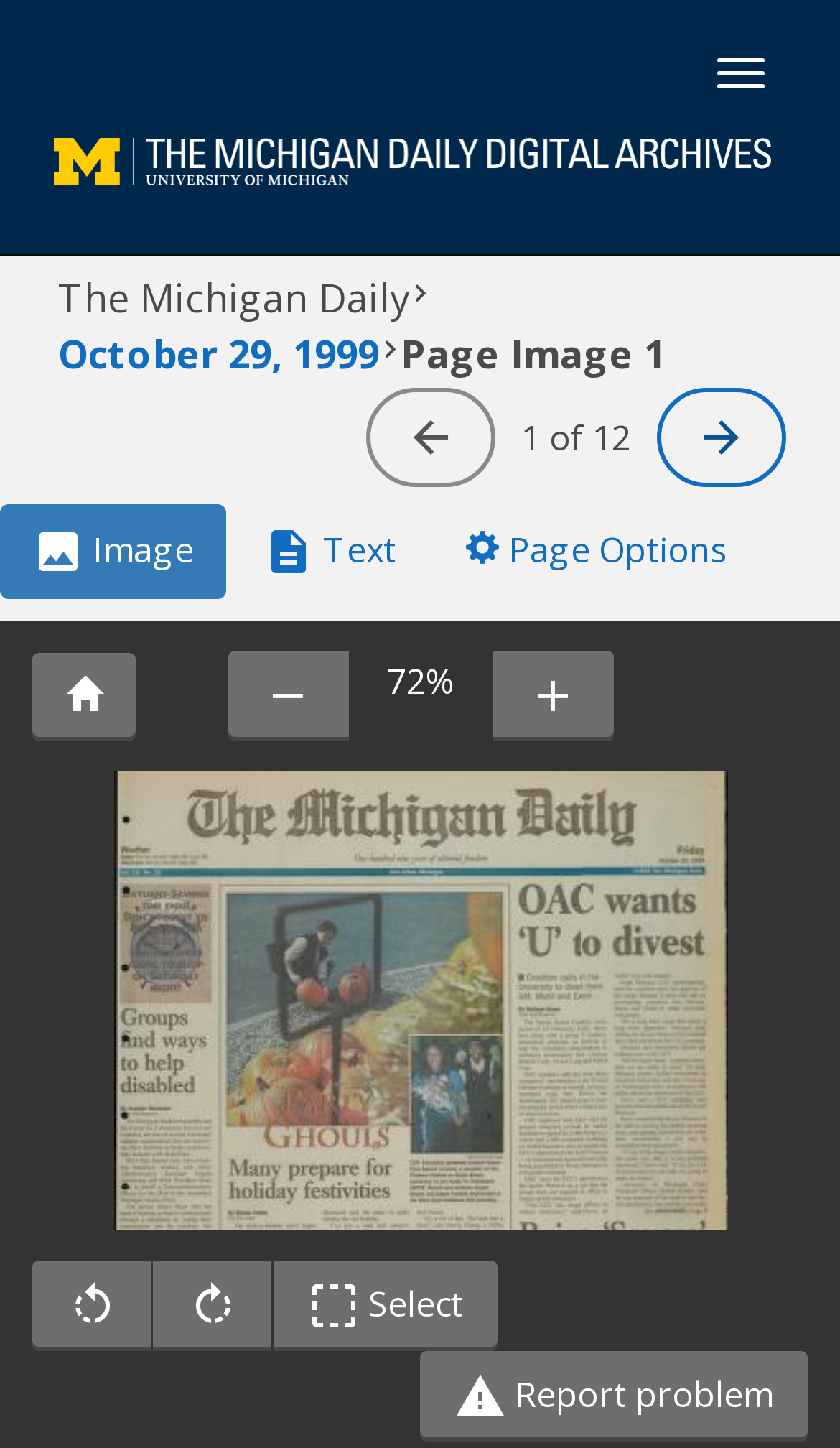Predict the bounding box for the UI component with the following description: "Text".

[0.274, 0.349, 0.51, 0.414]